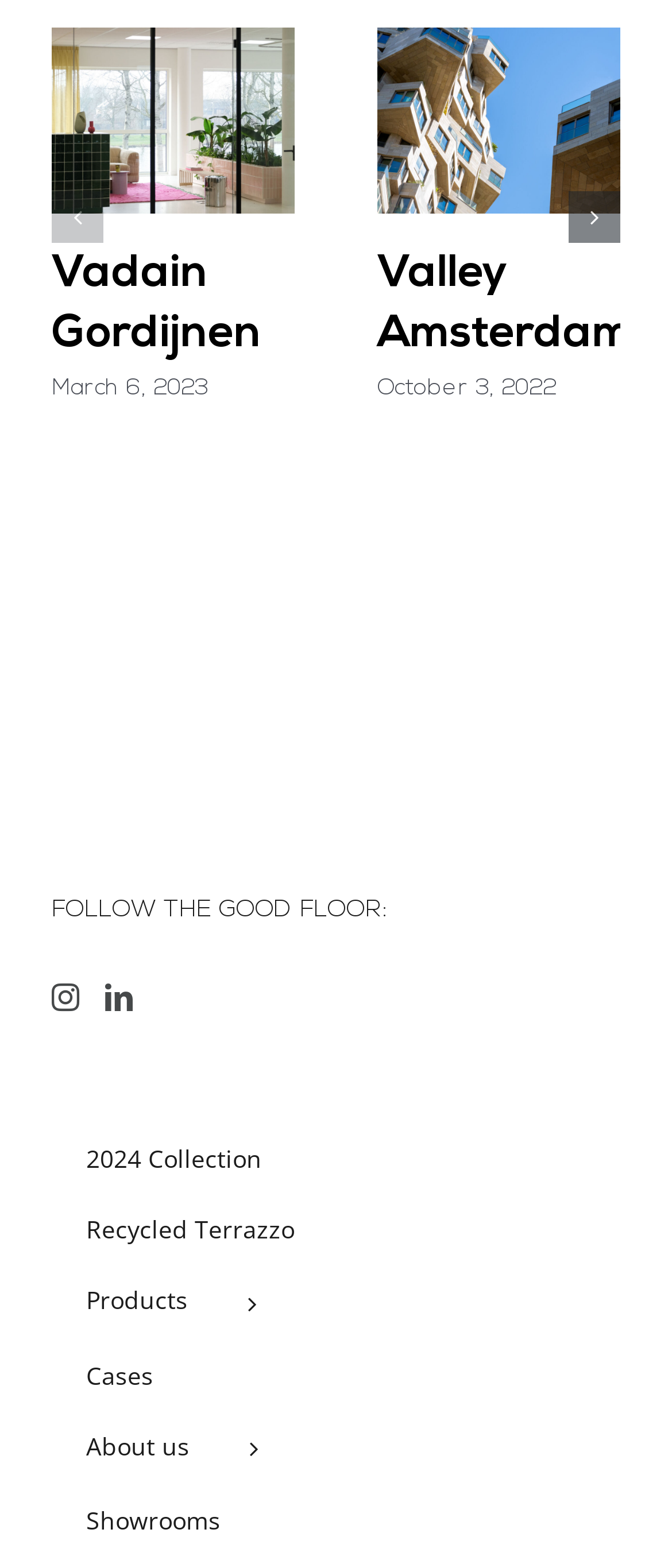Determine the bounding box coordinates of the region I should click to achieve the following instruction: "Learn about the company". Ensure the bounding box coordinates are four float numbers between 0 and 1, i.e., [left, top, right, bottom].

[0.077, 0.9, 0.921, 0.947]